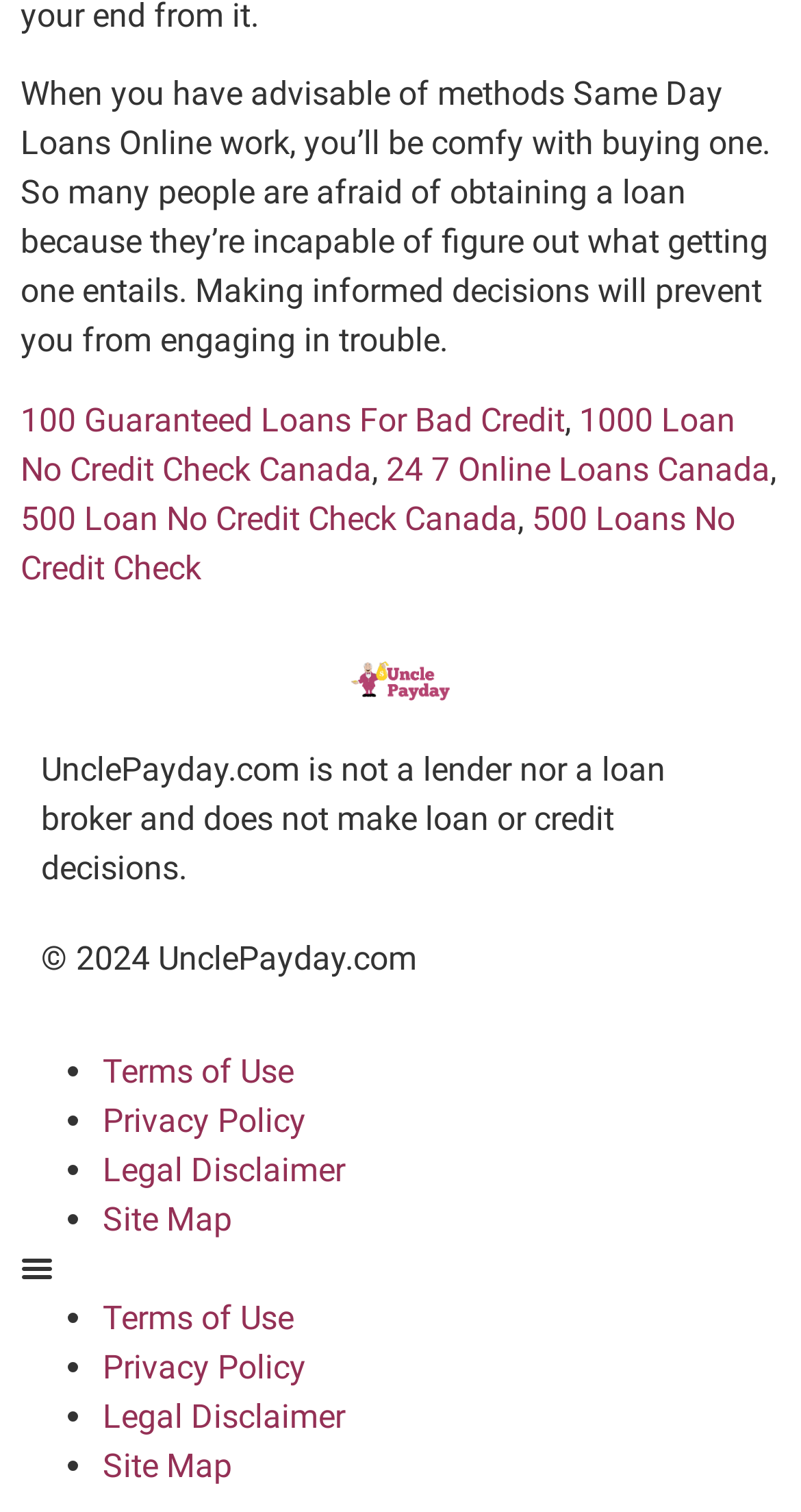Using the element description: "24 7 Online Loans Canada", determine the bounding box coordinates. The coordinates should be in the format [left, top, right, bottom], with values between 0 and 1.

[0.482, 0.297, 0.962, 0.323]